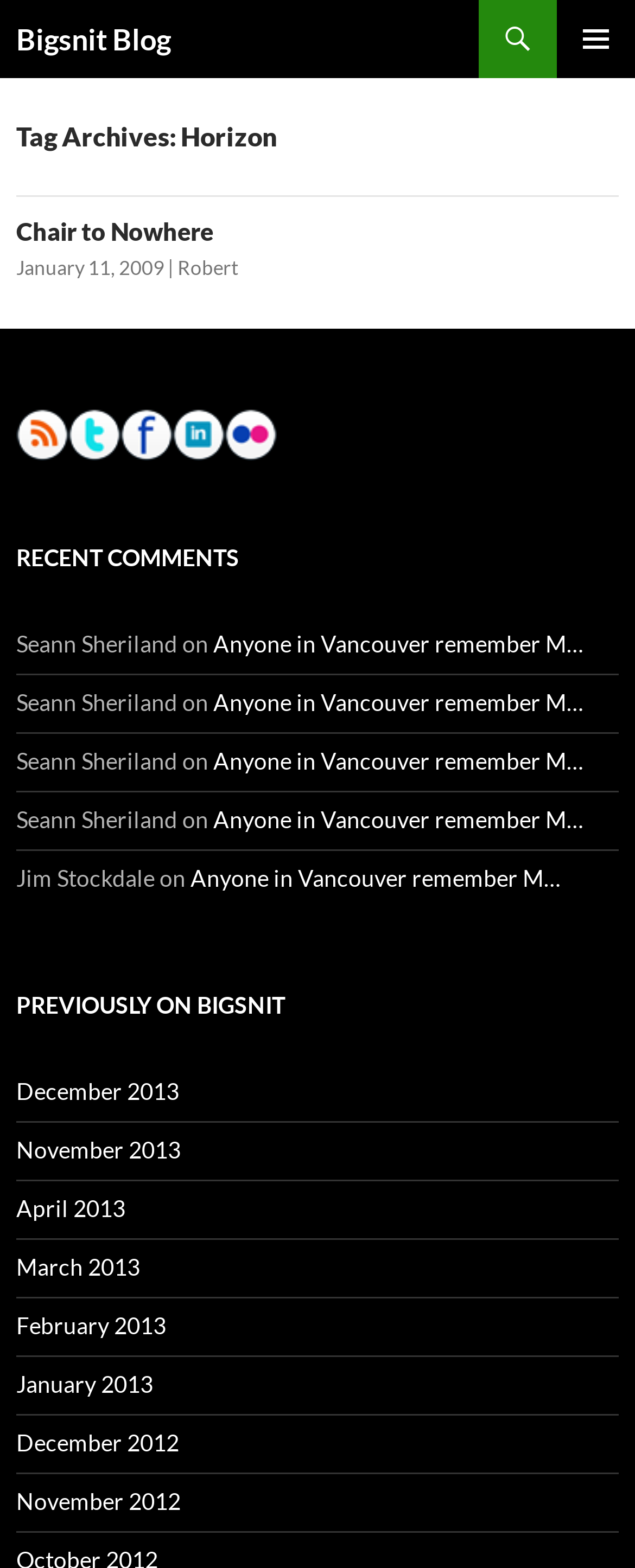Explain the features and main sections of the webpage comprehensively.

This webpage is a blog titled "Bigsnit Blog" with a focus on the tag "Horizon". At the top, there is a heading "Bigsnit Blog" and a primary menu button on the right side. Below the heading, there is a "SKIP TO CONTENT" link.

The main content area is divided into several sections. The first section has a heading "Tag Archives: Horizon" followed by an article with a heading "Chair to Nowhere" and a link to the article. Below the article heading, there is a link to the article's date "January 11, 2009" and a link to the author "Robert".

On the right side of the main content area, there are links to social media platforms, including RSS, Twitter, Facebook, Linkedin, and Flickr, each with an accompanying image.

Below the social media links, there is a section titled "RECENT COMMENTS" with a list of recent comments. Each comment includes the commenter's name, the date, and a link to the comment.

Further down, there is a section titled "PREVIOUSLY ON BIGSNIT" with a list of links to previous months, from December 2013 to November 2012.